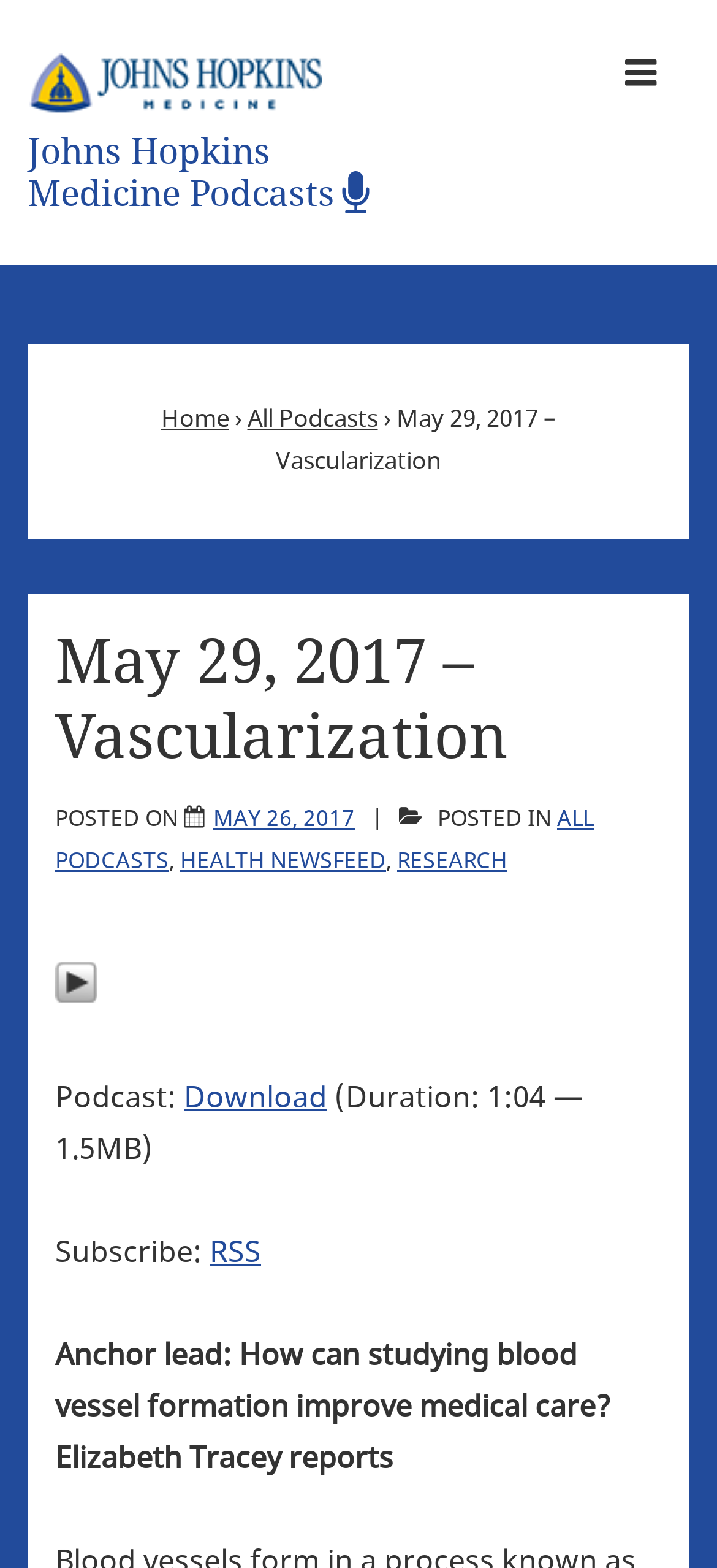Can you show the bounding box coordinates of the region to click on to complete the task described in the instruction: "Go to the Home page"?

[0.224, 0.256, 0.319, 0.278]